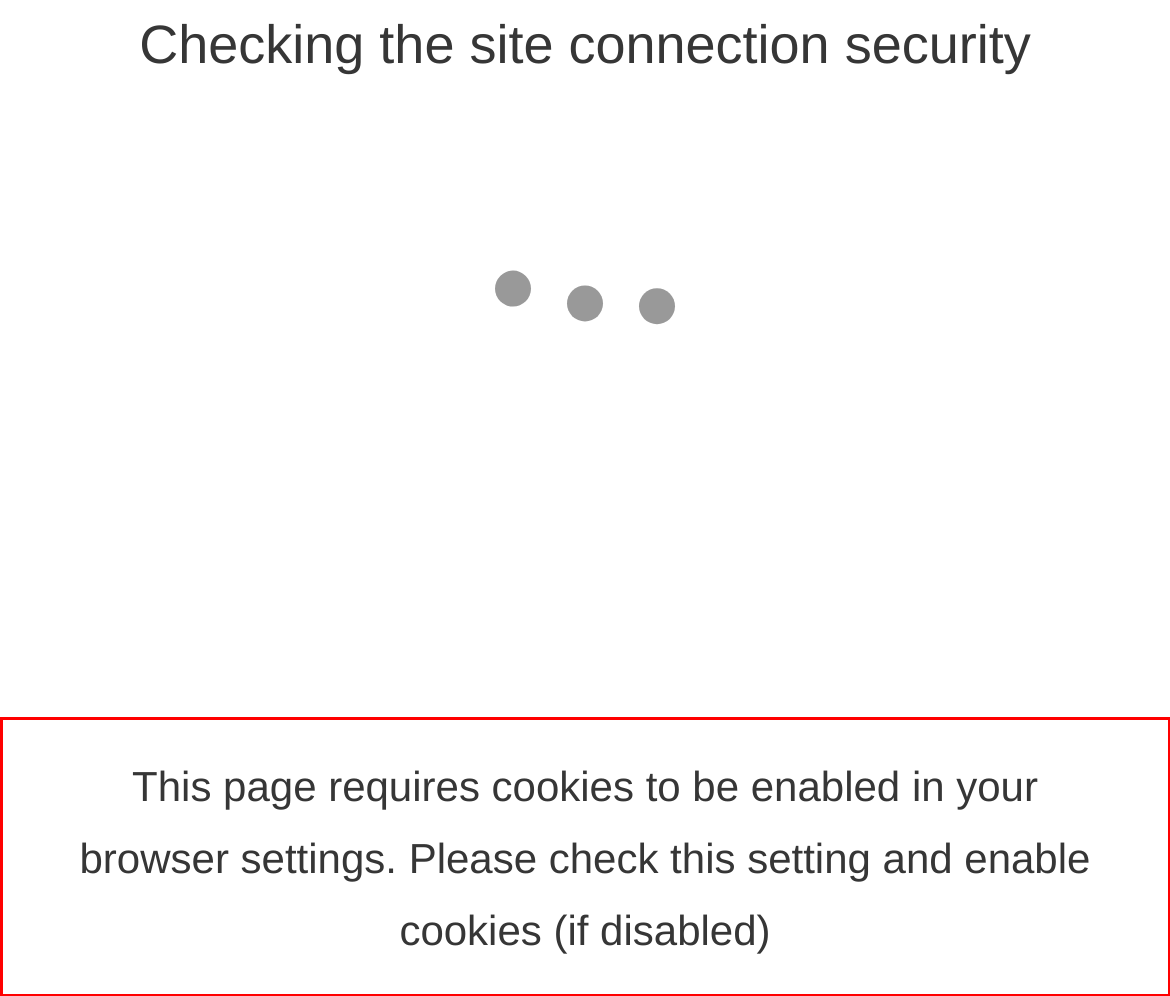Please analyze the screenshot of a webpage and extract the text content within the red bounding box using OCR.

This page requires cookies to be enabled in your browser settings. Please check this setting and enable cookies (if disabled)